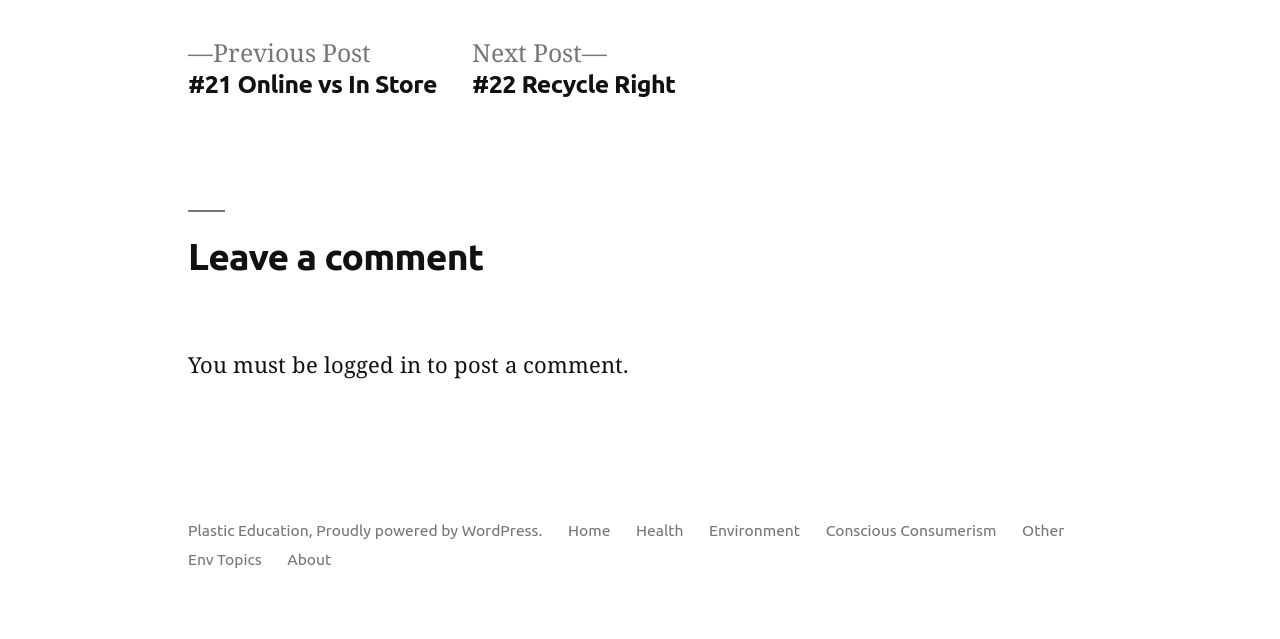Carefully examine the image and provide an in-depth answer to the question: What is the name of the website?

I found the link 'Plastic Education' at the bottom of the page, which suggests that it is the name of the website.